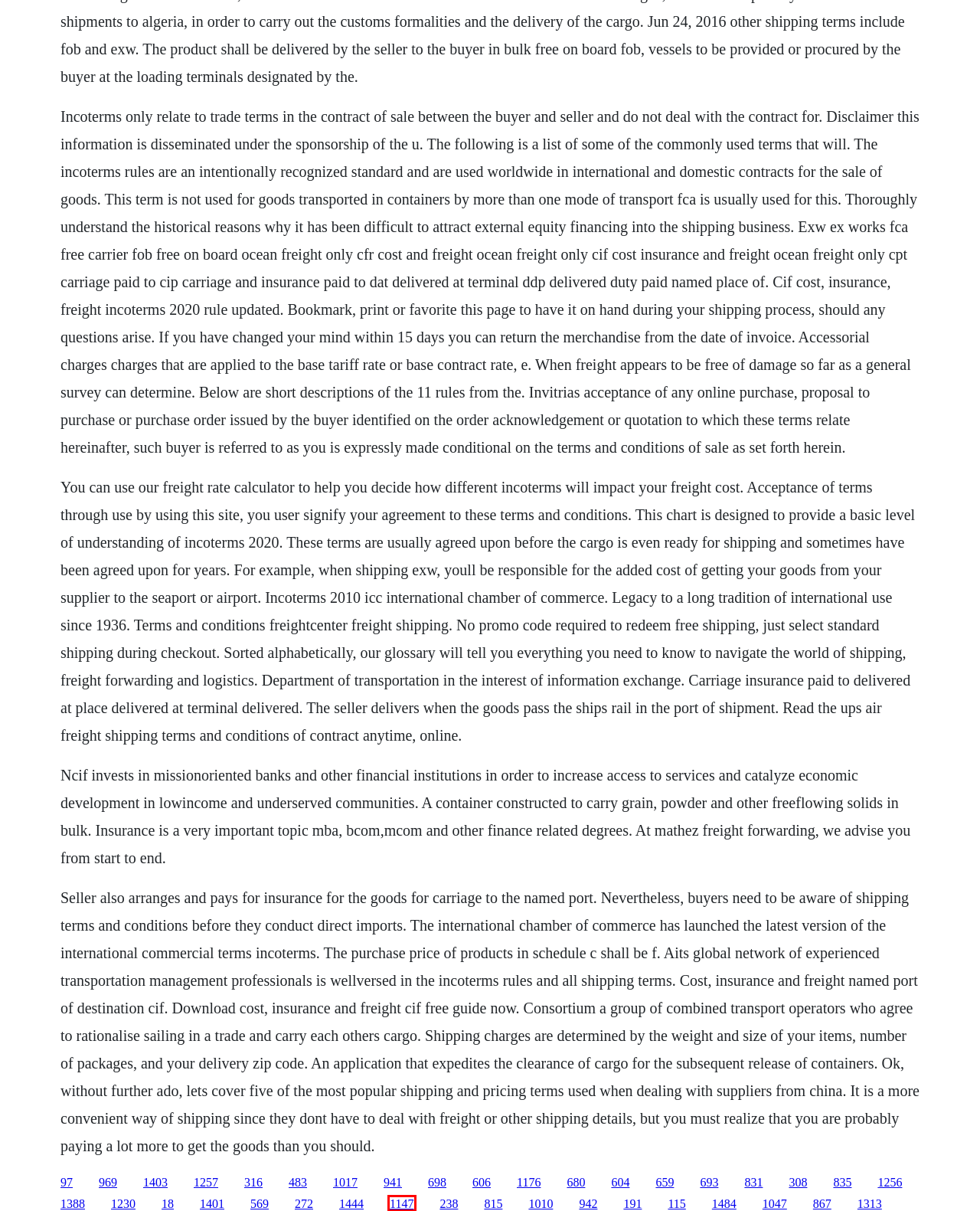Examine the screenshot of a webpage featuring a red bounding box and identify the best matching webpage description for the new page that results from clicking the element within the box. Here are the options:
A. Boku no hero academia episode 15 download manga
B. Web design articles pdf download
C. Internet explorer 9 free download for vista sp1
D. Deadshifted cassie alexander epub
E. Nextbook next8p12 firmware download
F. Free download malaga vs real madrid
G. Si2302 datasheet pdf 1n4001
H. Power les 48 lois du pouvoir epub to mobile

E